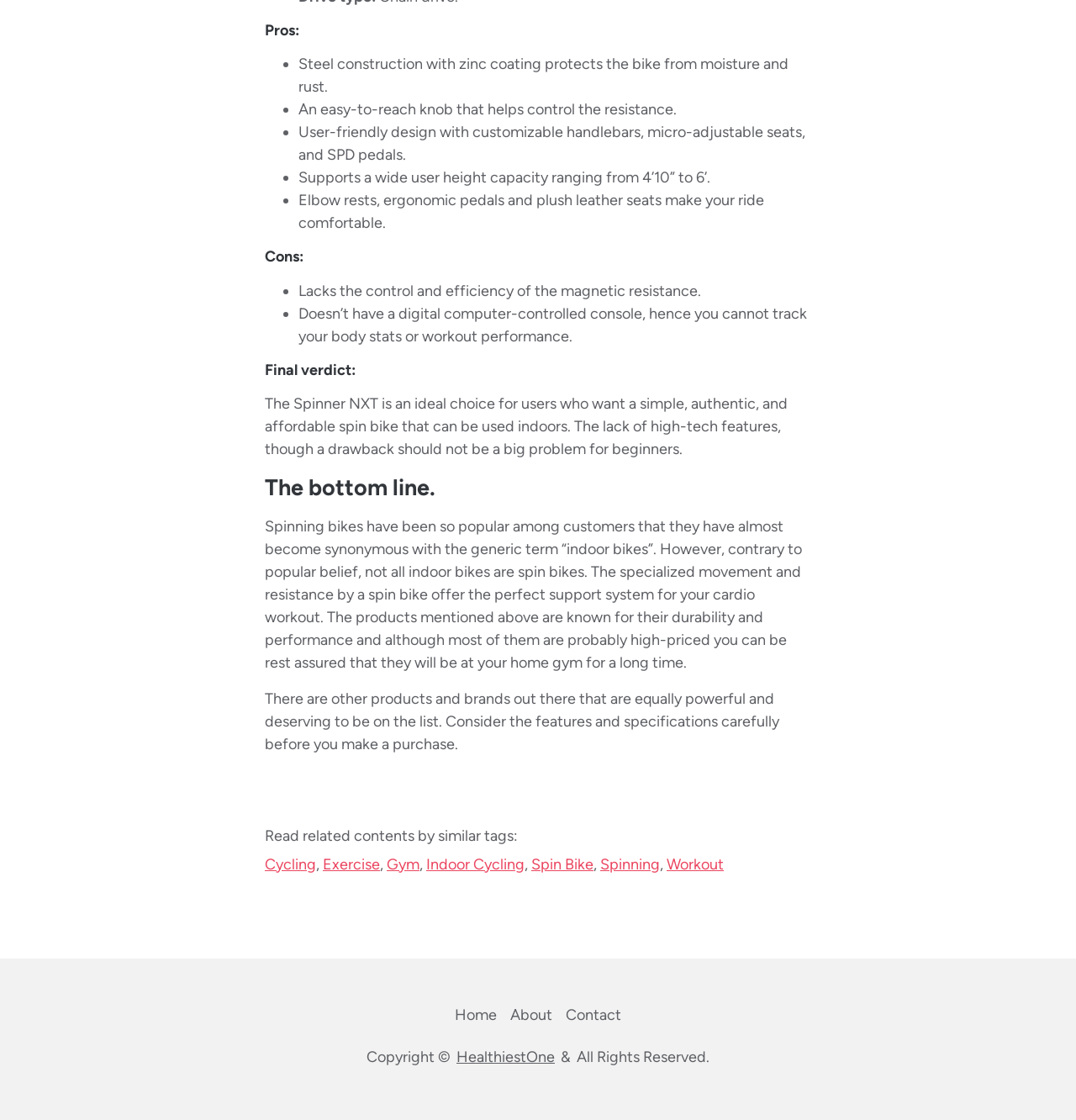Refer to the screenshot and give an in-depth answer to this question: What is the height capacity of the Spinner NXT bike?

According to the section 'Pros:' of the webpage, the Spinner NXT bike supports a wide user height capacity ranging from 4'10" to 6'.